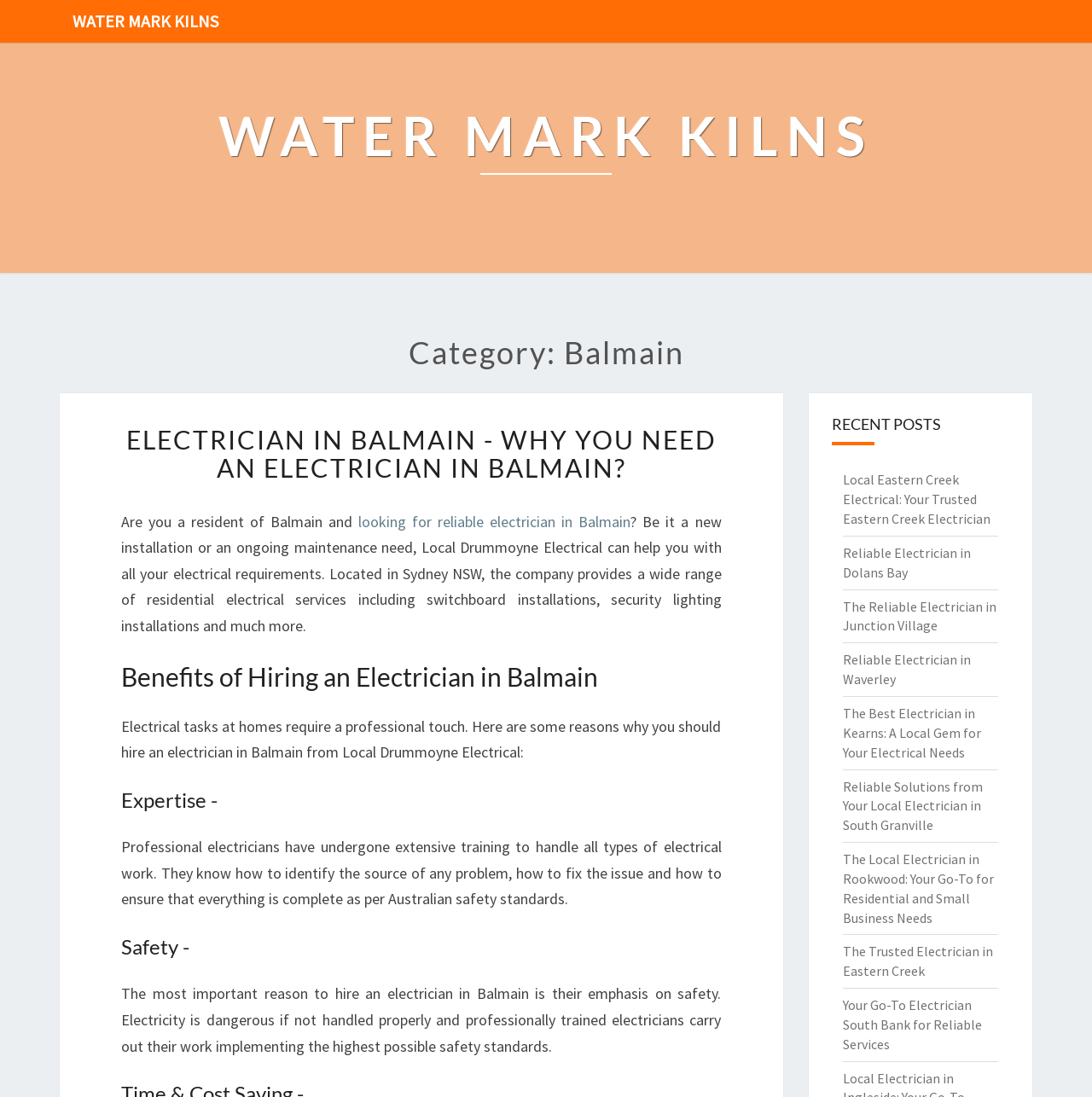Please identify the coordinates of the bounding box that should be clicked to fulfill this instruction: "Visit 'ELECTRICIAN IN BALMAIN - WHY YOU NEED AN ELECTRICIAN IN BALMAIN?'".

[0.115, 0.386, 0.656, 0.44]